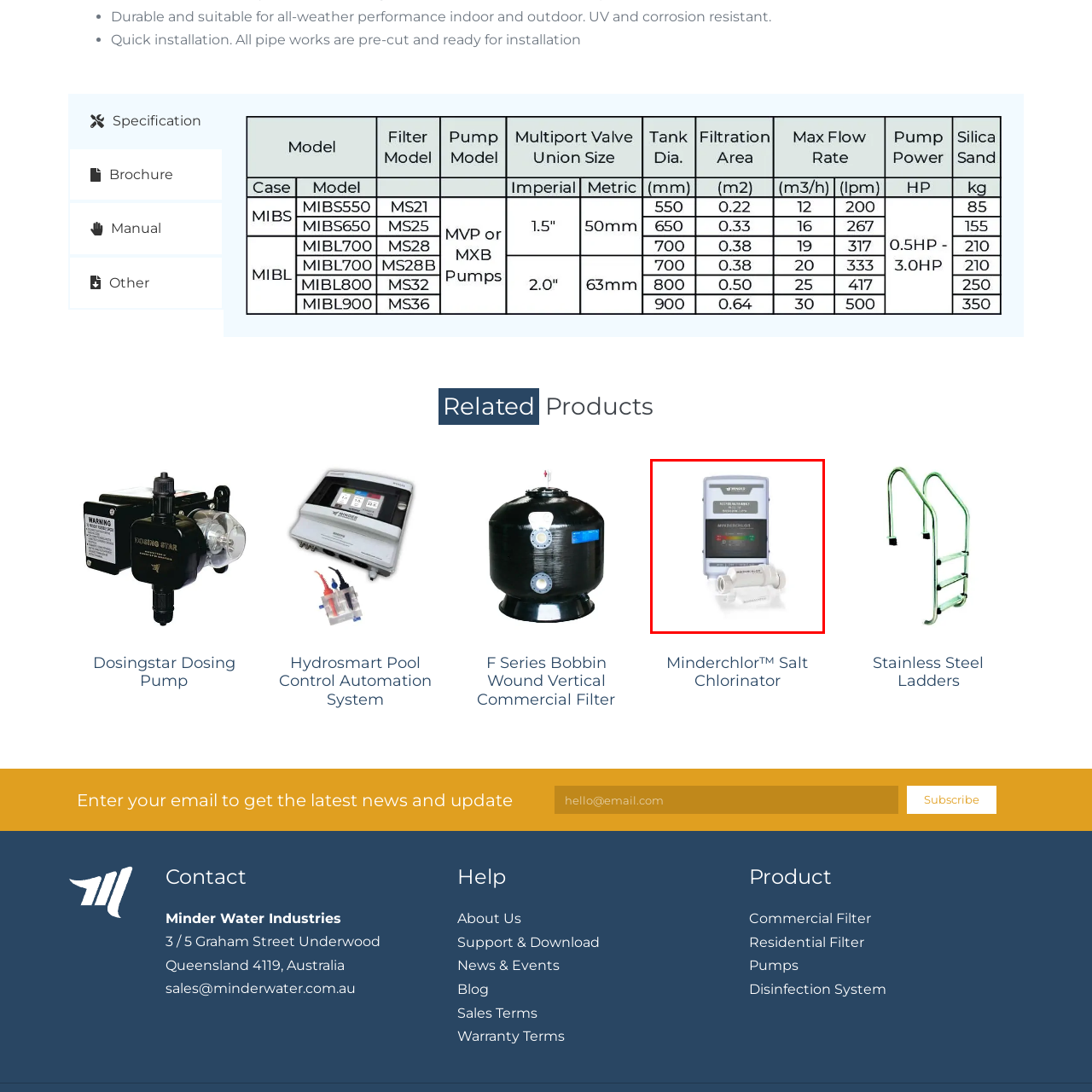Craft a detailed explanation of the image surrounded by the red outline.

The image features the **Minderchlor™ Salt Chlorinator**, a product designed to enhance pool water quality through effective chlorine generation. Prominently displayed is the chlorinator unit, showcasing its sleek design and user-friendly interface with a digital display panel that includes operational indicators. Accompanying the unit is a white pipe segment, indicating the product's integration into existing pool systems. The Minderchlor™ Salt Chlorinator is engineered for durability and efficiency, ensuring optimal chlorine production while minimizing maintenance. This innovative device is suitable for both residential and commercial applications, promising a cleaner and more enjoyable swimming experience.